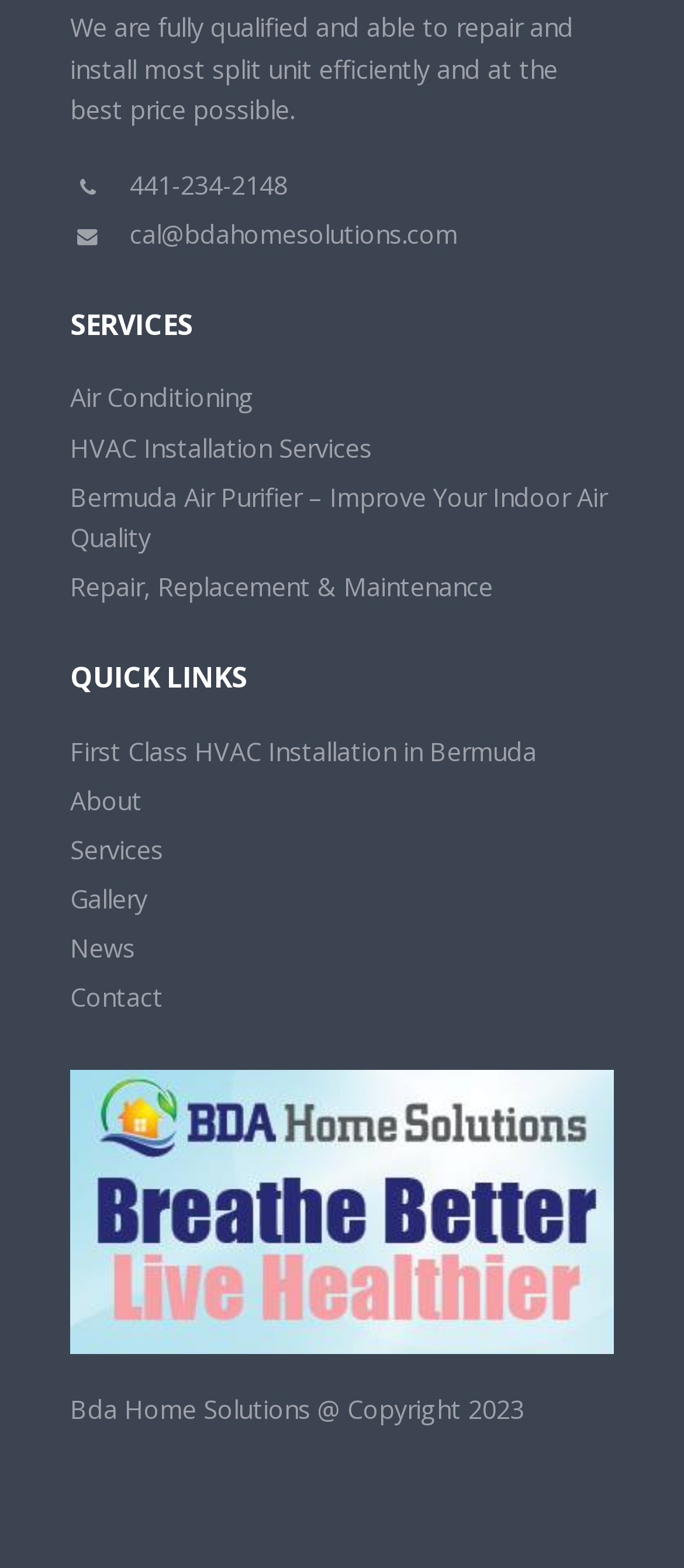Please provide the bounding box coordinates for the element that needs to be clicked to perform the following instruction: "View the gallery". The coordinates should be given as four float numbers between 0 and 1, i.e., [left, top, right, bottom].

[0.103, 0.562, 0.215, 0.584]